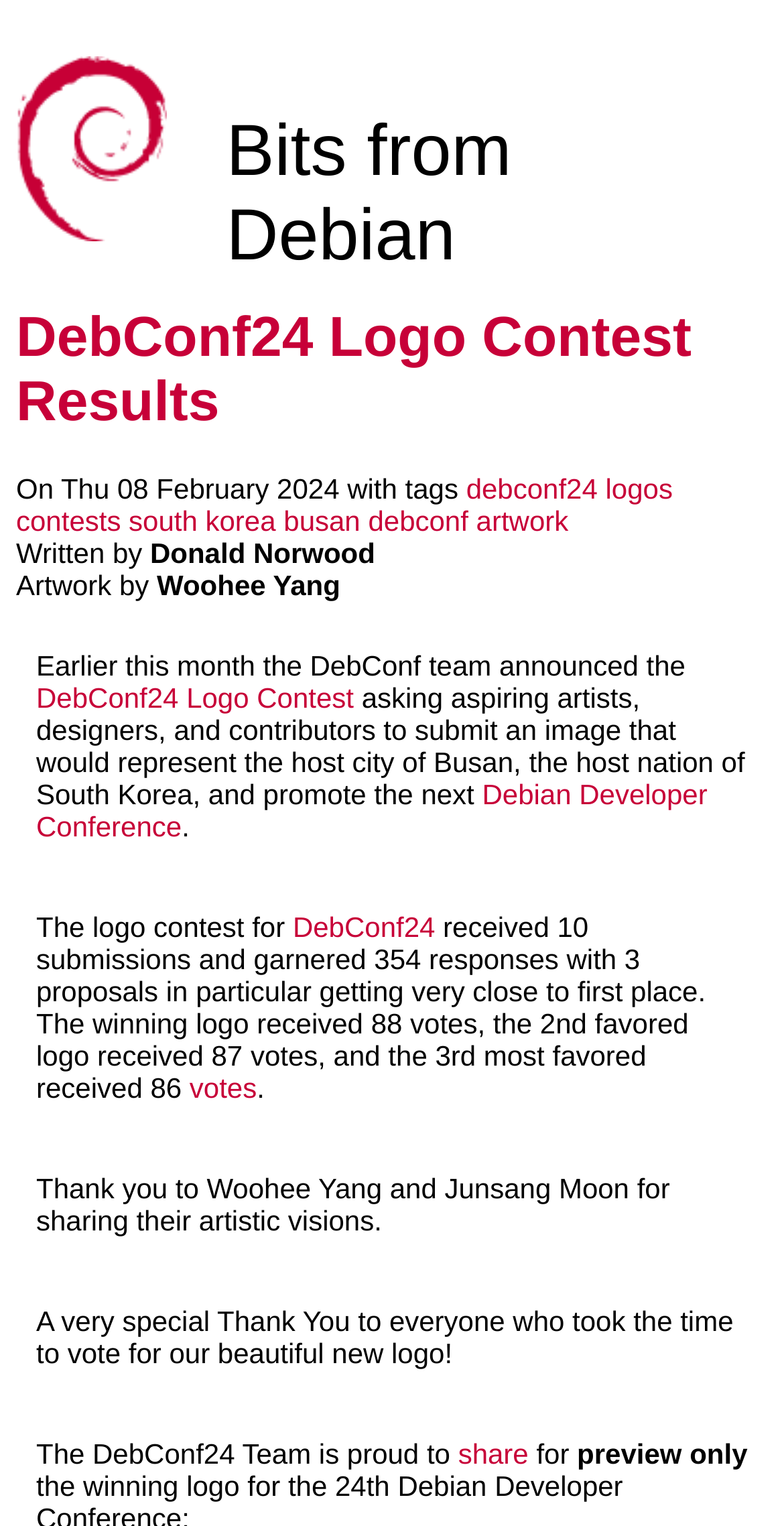Convey a detailed summary of the webpage, mentioning all key elements.

The webpage is about the Debian operating system, specifically featuring a blog post from the Debian Project. At the top, there is an image of "Bits from Debian" and a link to "DebConf24 Logo Contest Results". Below the image, there is a heading with the same title as the link, followed by a brief description of the post, including the date and tags.

The main content of the post is divided into several sections. The first section describes the DebConf24 Logo Contest, where aspiring artists were asked to submit an image representing the host city of Busan, South Korea, and promoting the Debian Developer Conference. The section includes links to "DebConf24 Logo Contest" and "Debian Developer Conference".

The next section announces the results of the contest, stating that there were 10 submissions and 354 responses, with three proposals receiving close to the same number of votes. The winning logo received 88 votes, and the section includes a link to "votes".

The following sections express gratitude to the artists who participated in the contest and to everyone who voted for the new logo. The post concludes with a statement from the DebConf24 Team, proudly sharing the new logo, and includes a link to "share" and a note that the content is a "preview only".

Throughout the post, there are several links to related topics, such as "debconf24", "logos", "contests", "south korea", "busan", "debconf", and "artwork". The post also includes the names of the authors, Donald Norwood and Woohee Yang.